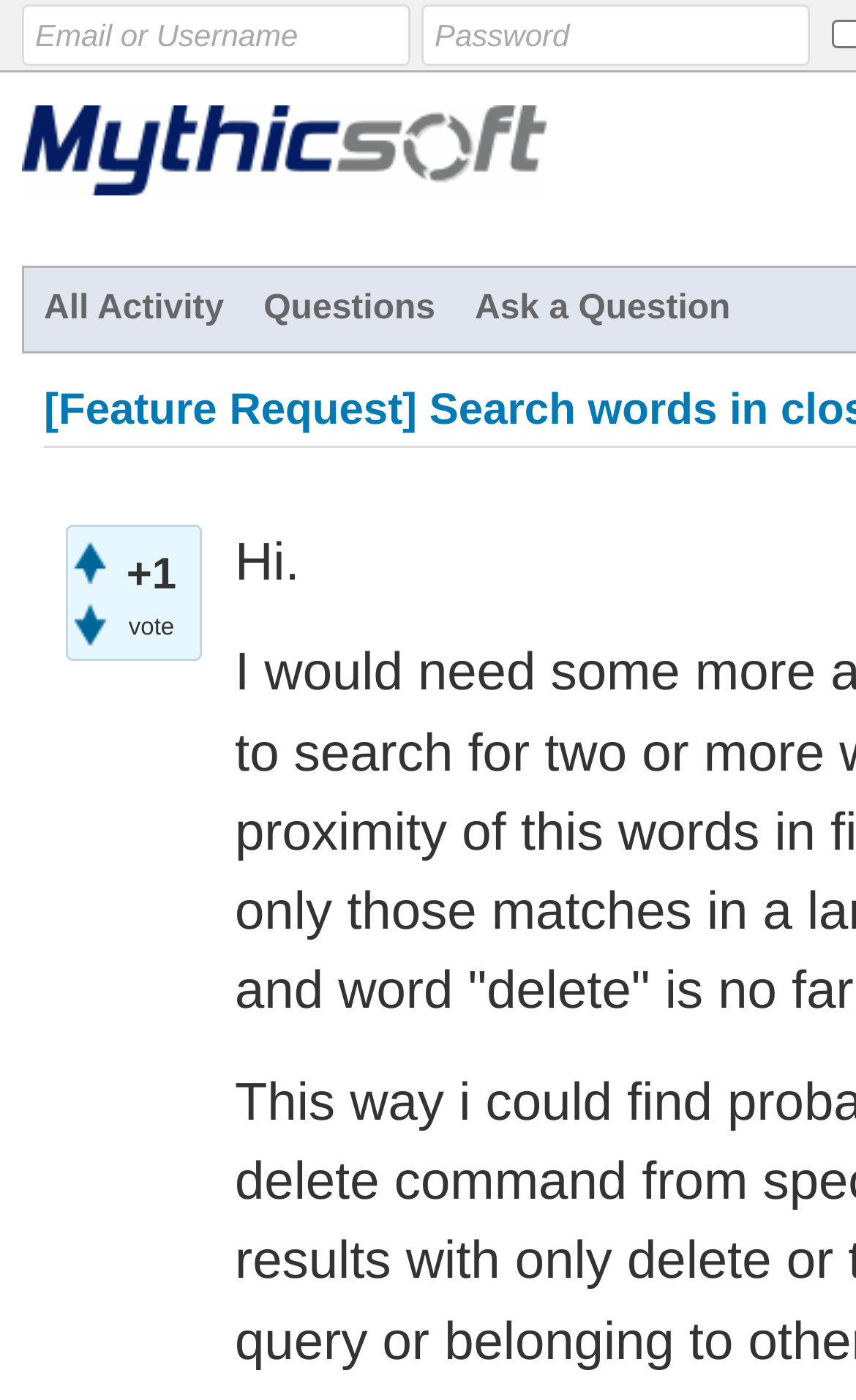Locate the bounding box coordinates of the clickable region to complete the following instruction: "go to Mythicsoft Q&A homepage."

[0.026, 0.088, 0.638, 0.154]